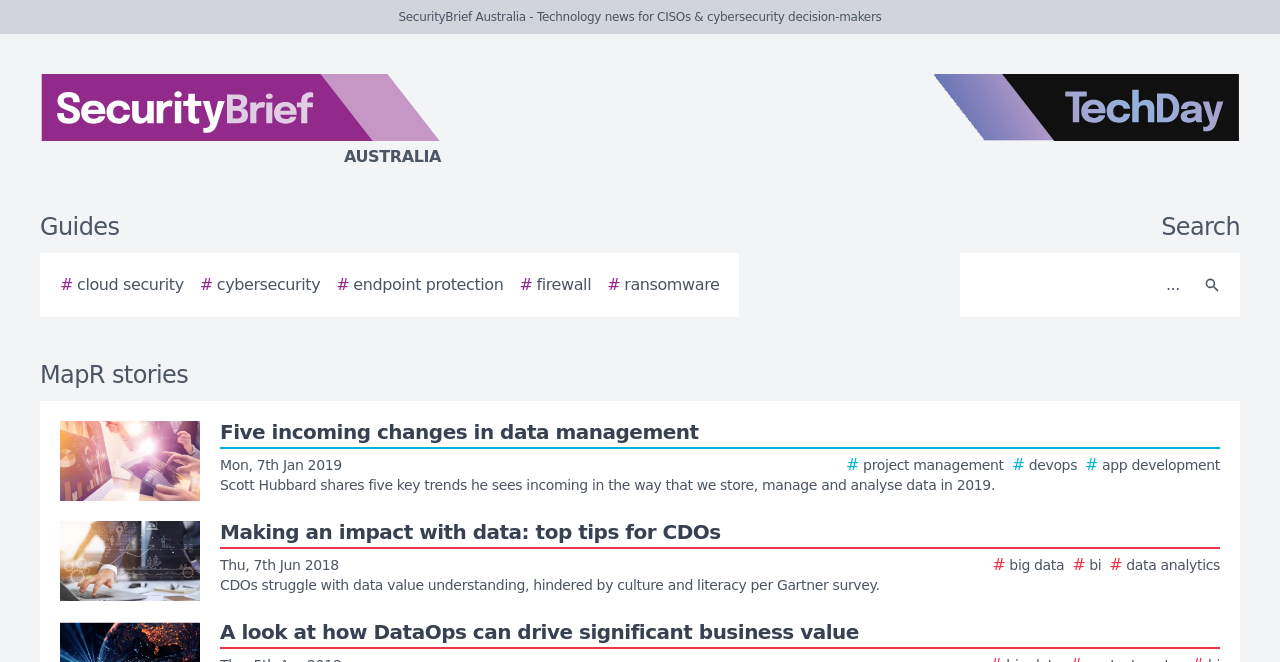Find the bounding box coordinates for the element that must be clicked to complete the instruction: "Read the story about Five incoming changes in data management". The coordinates should be four float numbers between 0 and 1, indicated as [left, top, right, bottom].

[0.047, 0.636, 0.953, 0.757]